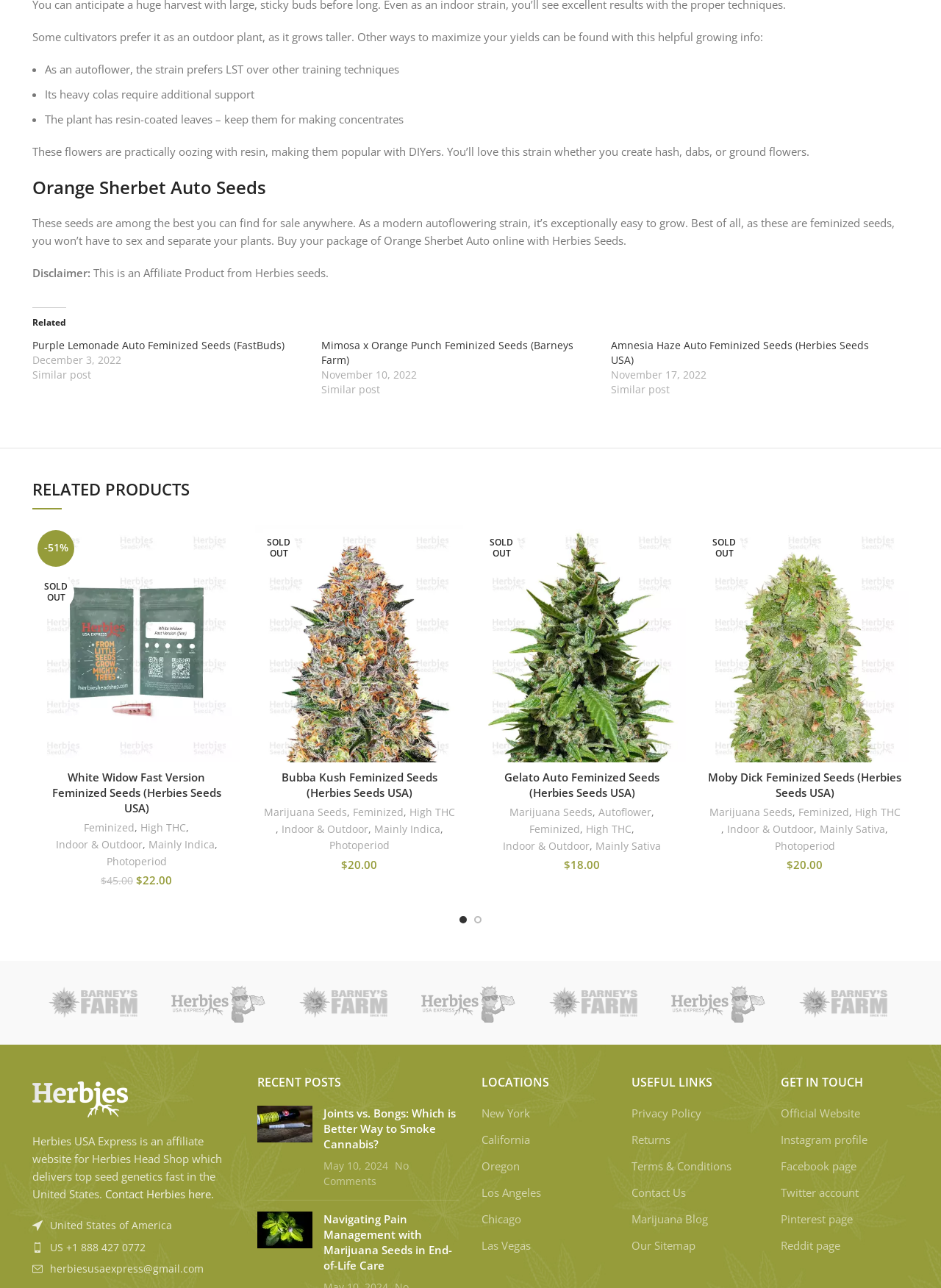What is the purpose of LST training technique?
Based on the screenshot, answer the question with a single word or phrase.

To maximize yields